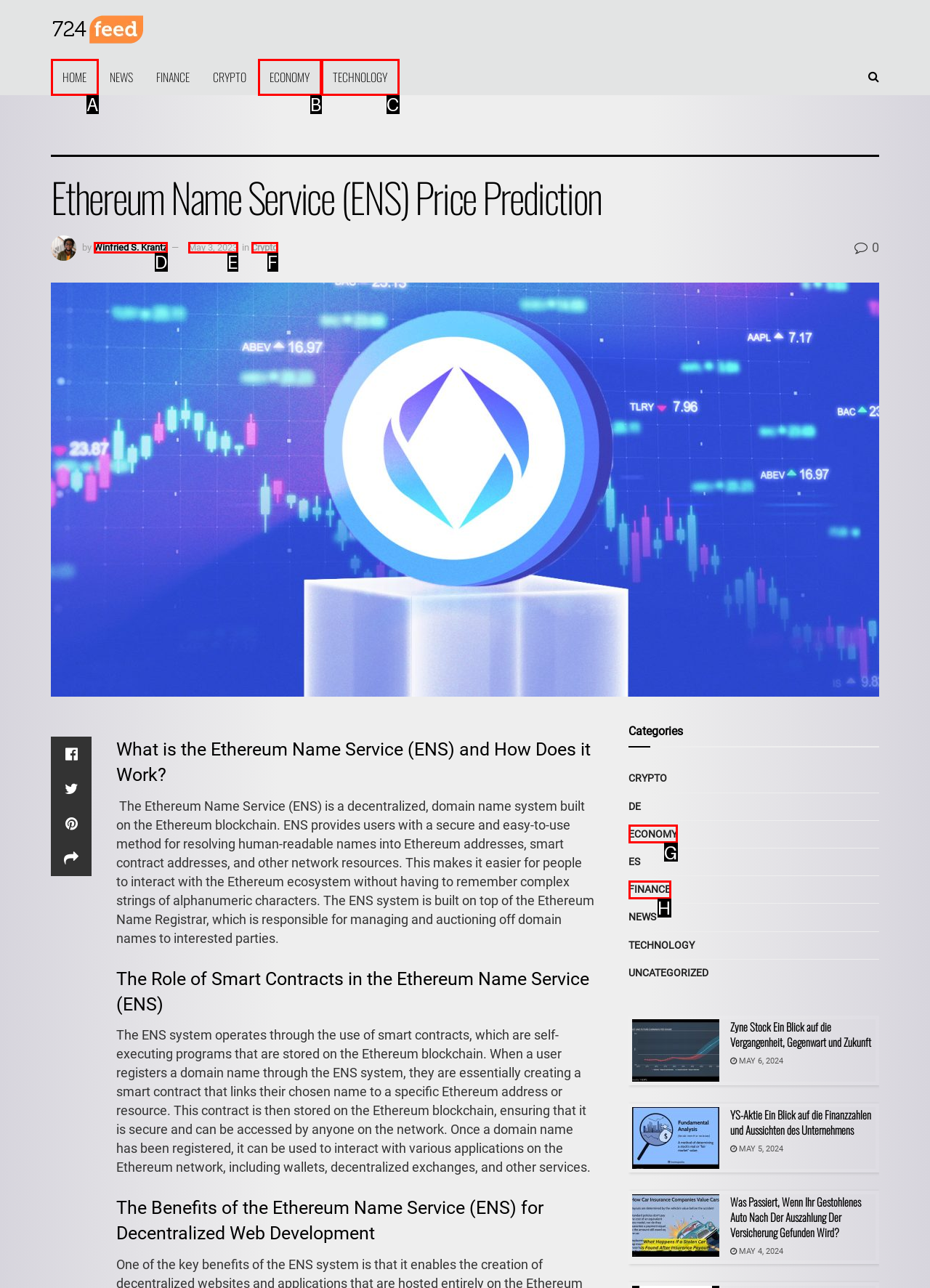Choose the HTML element that best fits the given description: Winfried S. Krantz. Answer by stating the letter of the option.

D